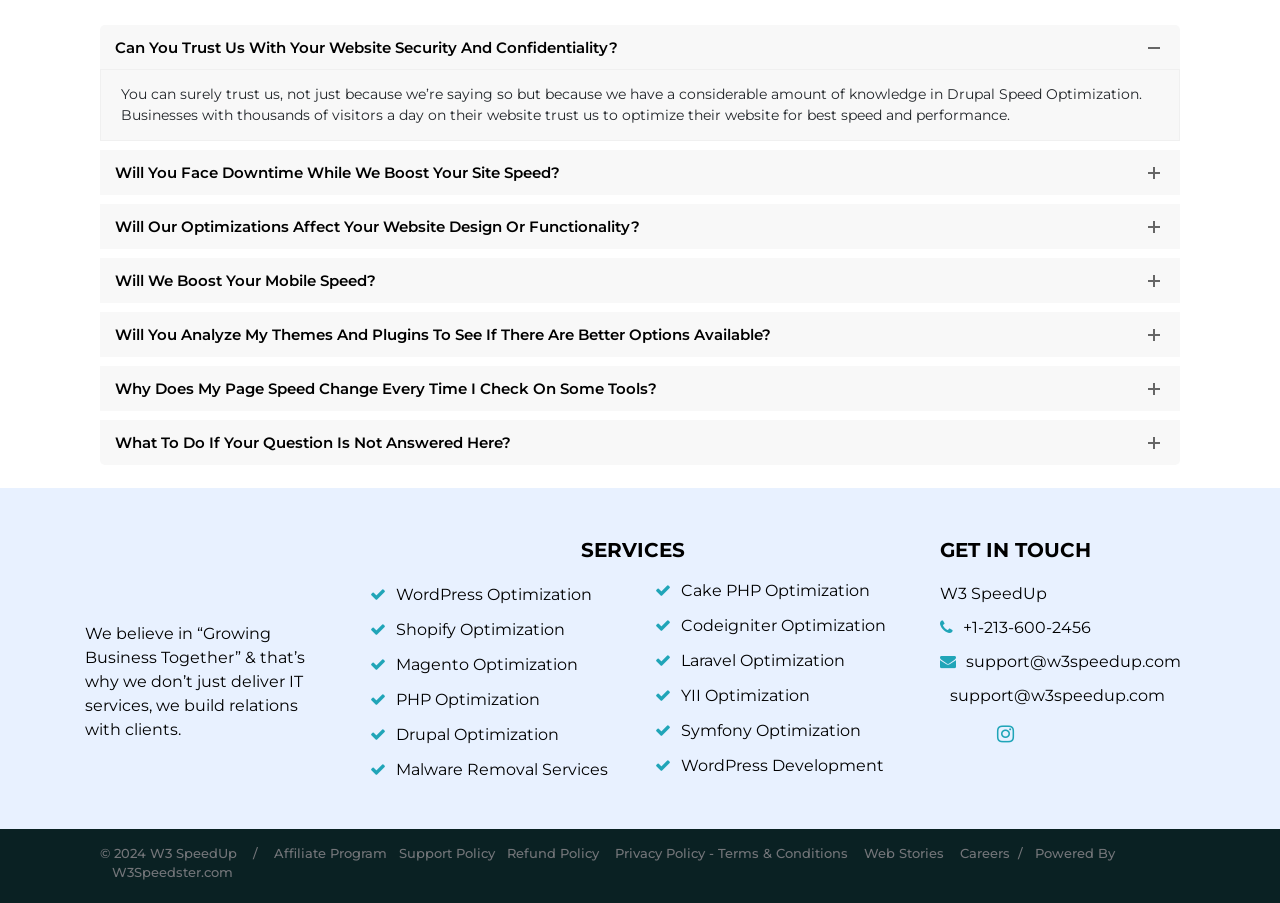How many links are there in the footer section?
Please answer the question with as much detail and depth as you can.

There are 7 links in the footer section, including Affiliate Program, Support Policy, Refund Policy, Privacy Policy - Terms & Conditions, Web Stories, Careers, and W3Speedster.com.